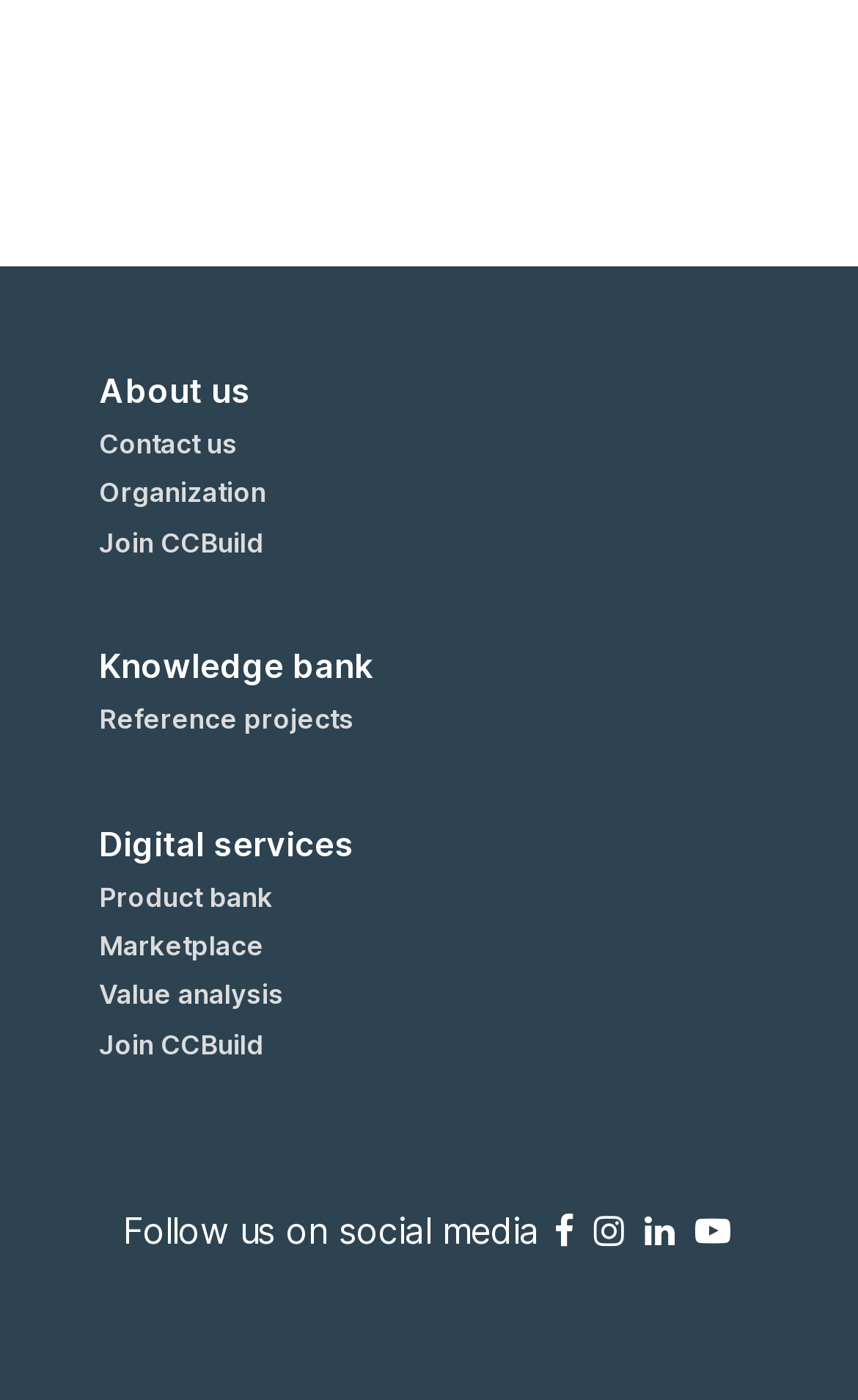Please identify the bounding box coordinates of the element I need to click to follow this instruction: "Visit Facebook page".

None